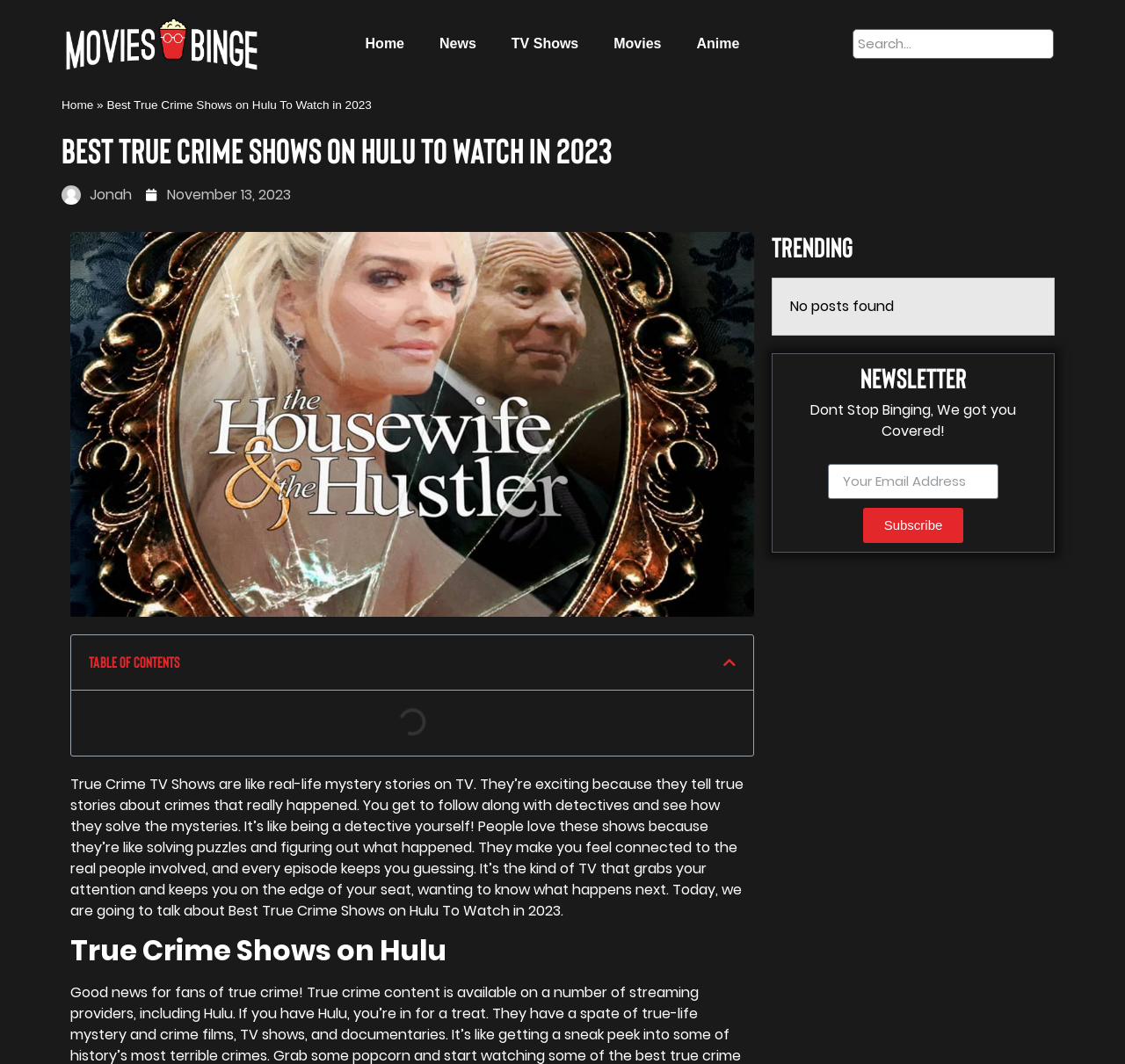Can you find and generate the webpage's heading?

Best True Crime Shows on Hulu To Watch in 2023